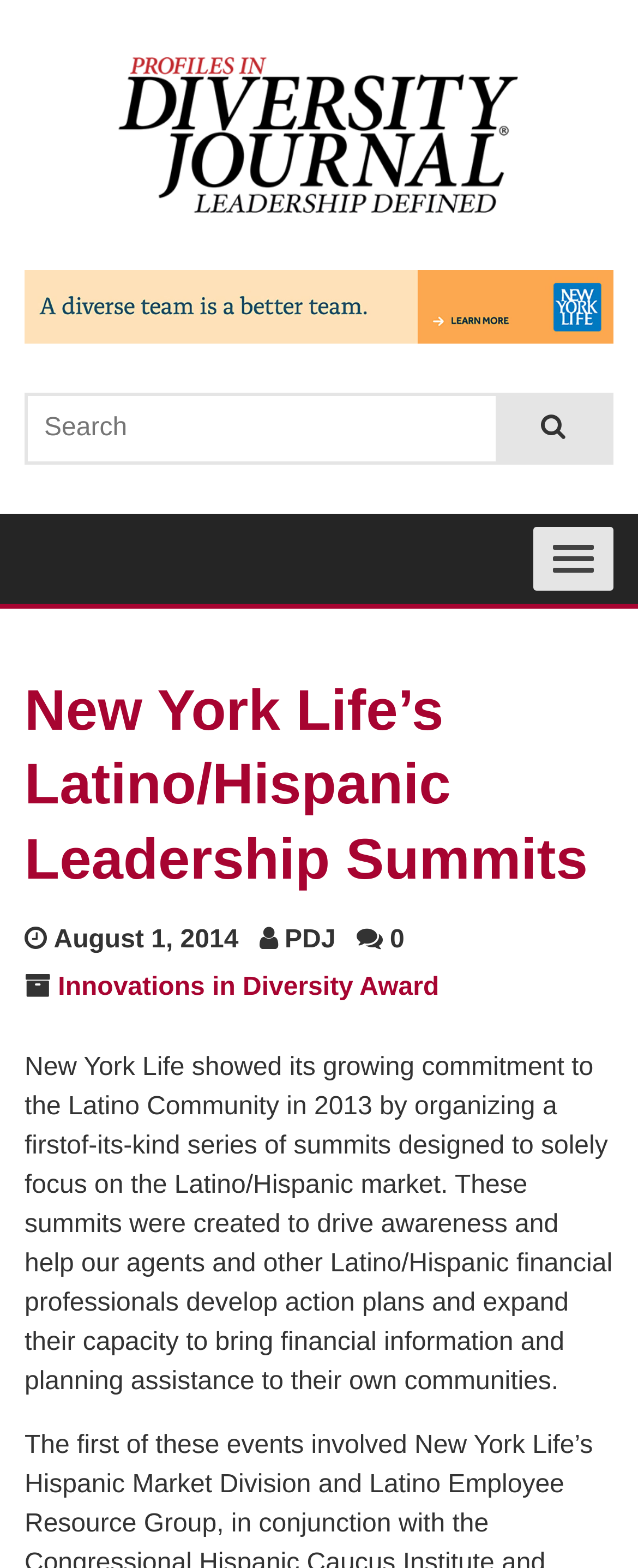What is the date mentioned on the webpage?
Refer to the image and give a detailed answer to the query.

I found the answer by looking at the StaticText element with the text 'August 1, 2014' which is located above the description of the Latino/Hispanic Leadership Summits.